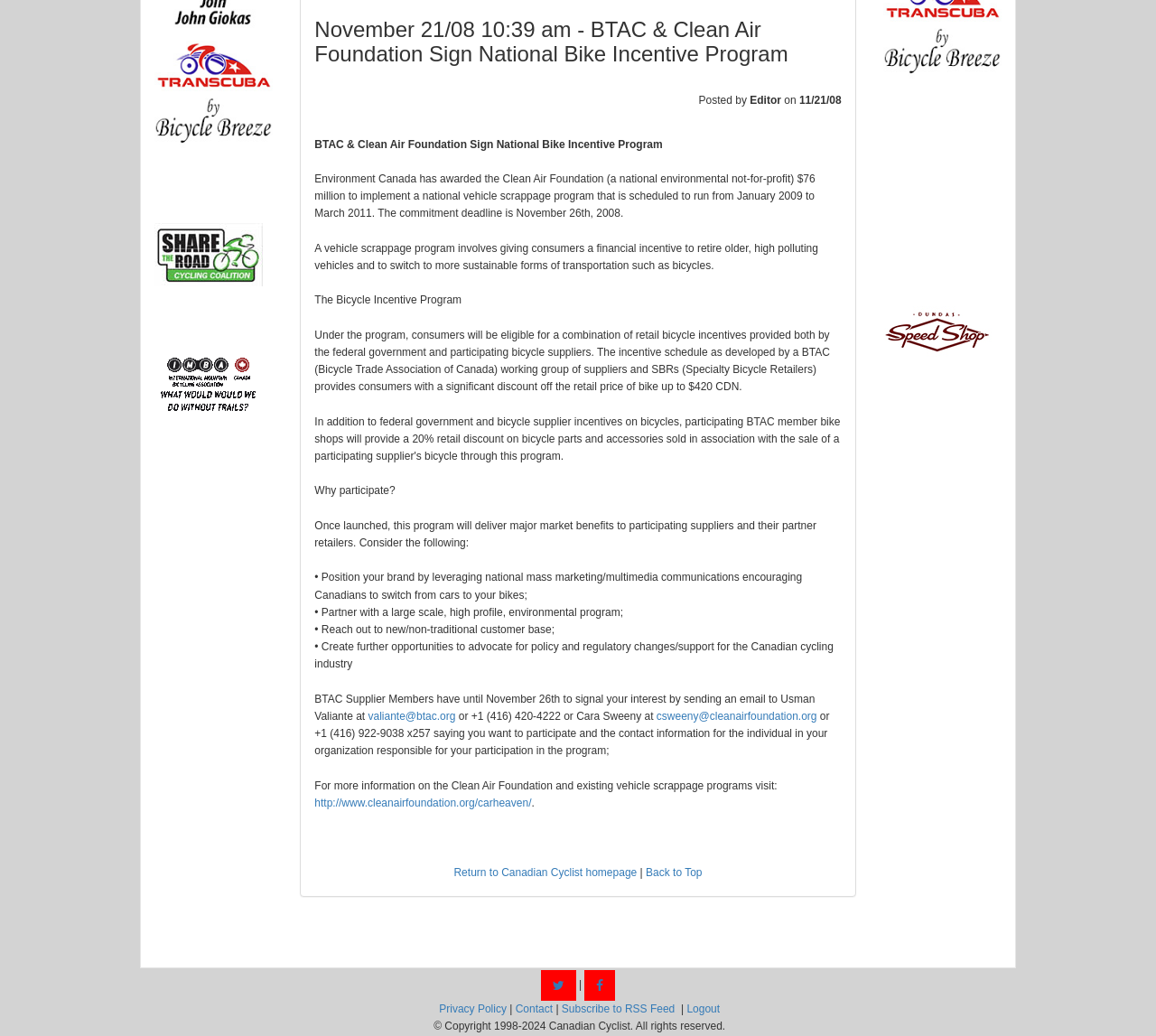Find and provide the bounding box coordinates for the UI element described here: "Subscribe to RSS Feed". The coordinates should be given as four float numbers between 0 and 1: [left, top, right, bottom].

[0.486, 0.968, 0.584, 0.98]